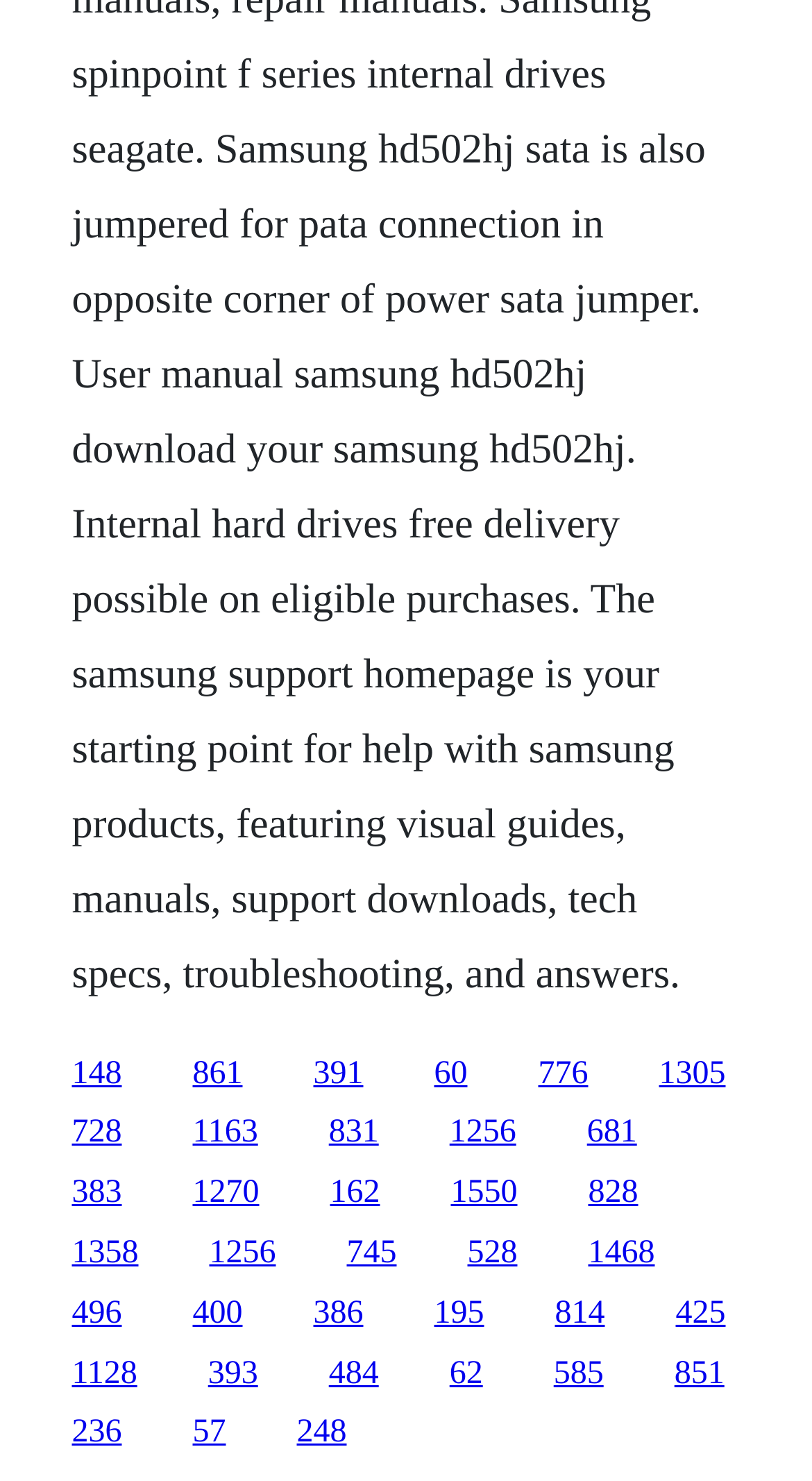Identify the bounding box of the HTML element described as: "425".

[0.832, 0.875, 0.894, 0.898]